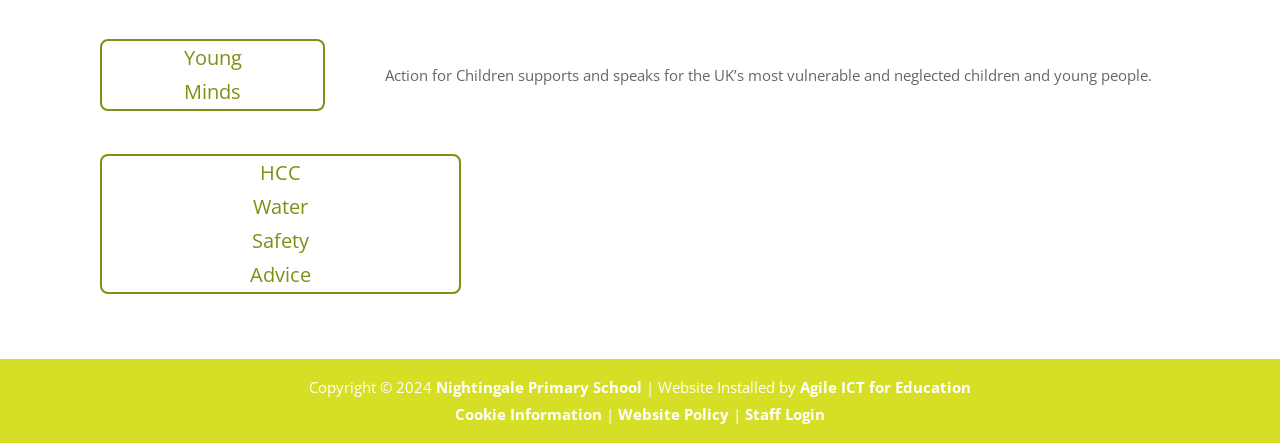Based on the image, please respond to the question with as much detail as possible:
What is the year of copyright?

The static text element with bounding box coordinates [0.241, 0.851, 0.341, 0.896] mentions 'Copyright © 2024'. Therefore, the year of copyright is 2024.